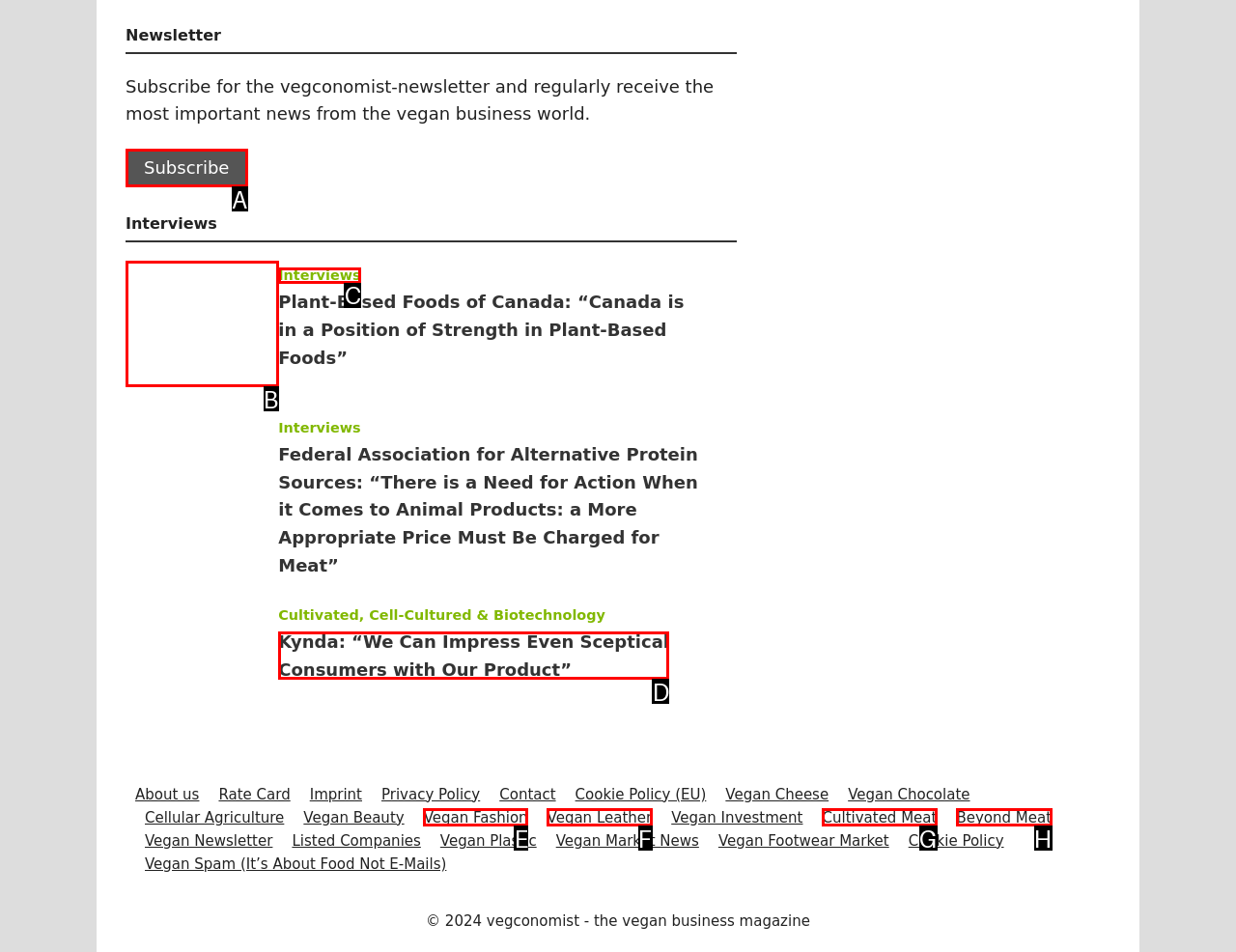Identify the UI element that corresponds to this description: Beyond Meat
Respond with the letter of the correct option.

H